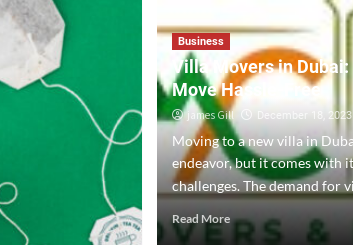What is the date of the article?
Based on the image, answer the question in a detailed manner.

The caption explicitly states that the title 'Villa Movers in Dubai: Making Your Move Hassle-Free' is dated December 18, 2023, which indicates that the article was published on this specific date.